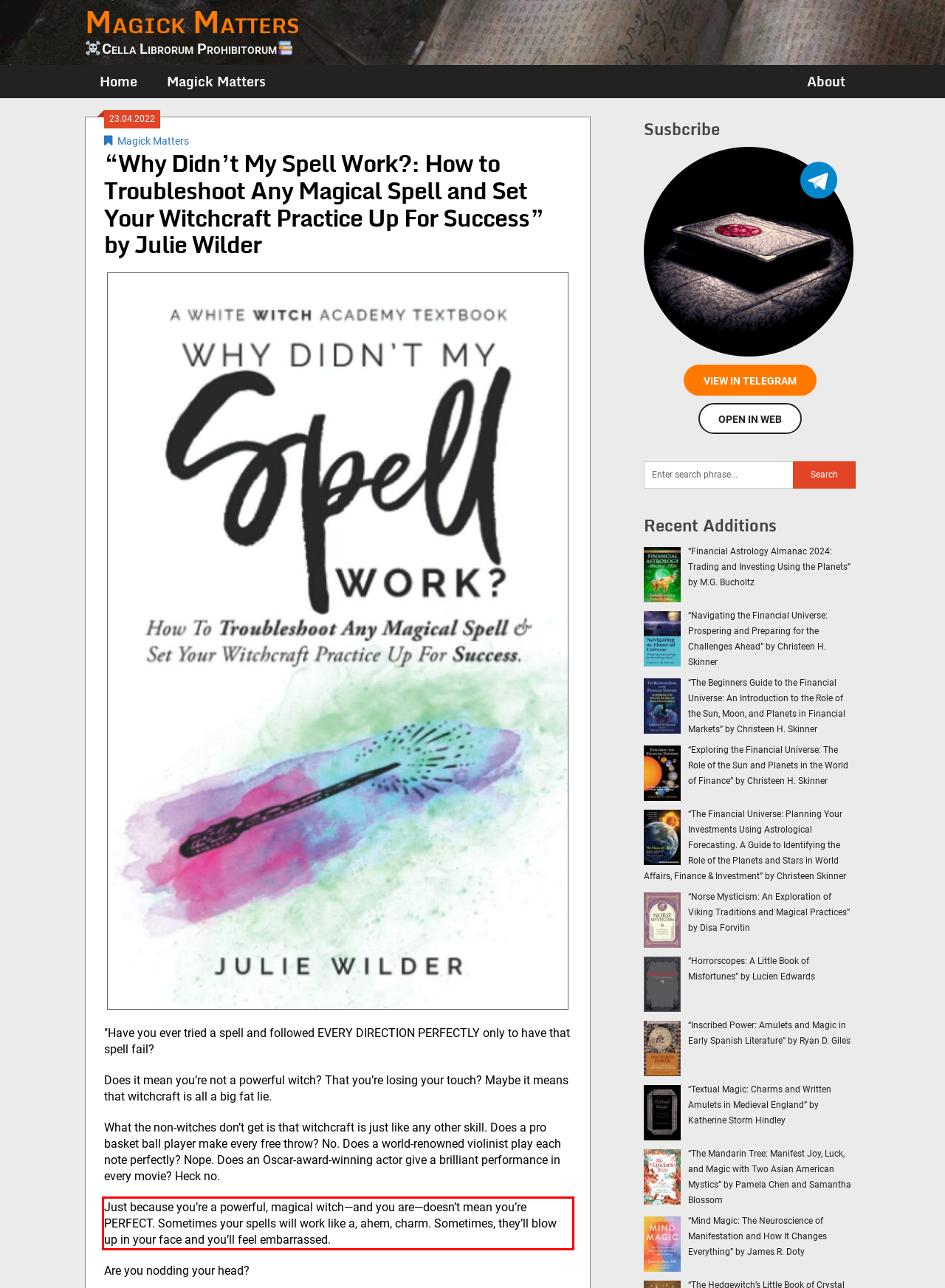Examine the webpage screenshot, find the red bounding box, and extract the text content within this marked area.

Just because you’re a powerful, magical witch—and you are—doesn’t mean you’re PERFECT. Sometimes your spells will work like a, ahem, charm. Sometimes, they’ll blow up in your face and you’ll feel embarrassed.